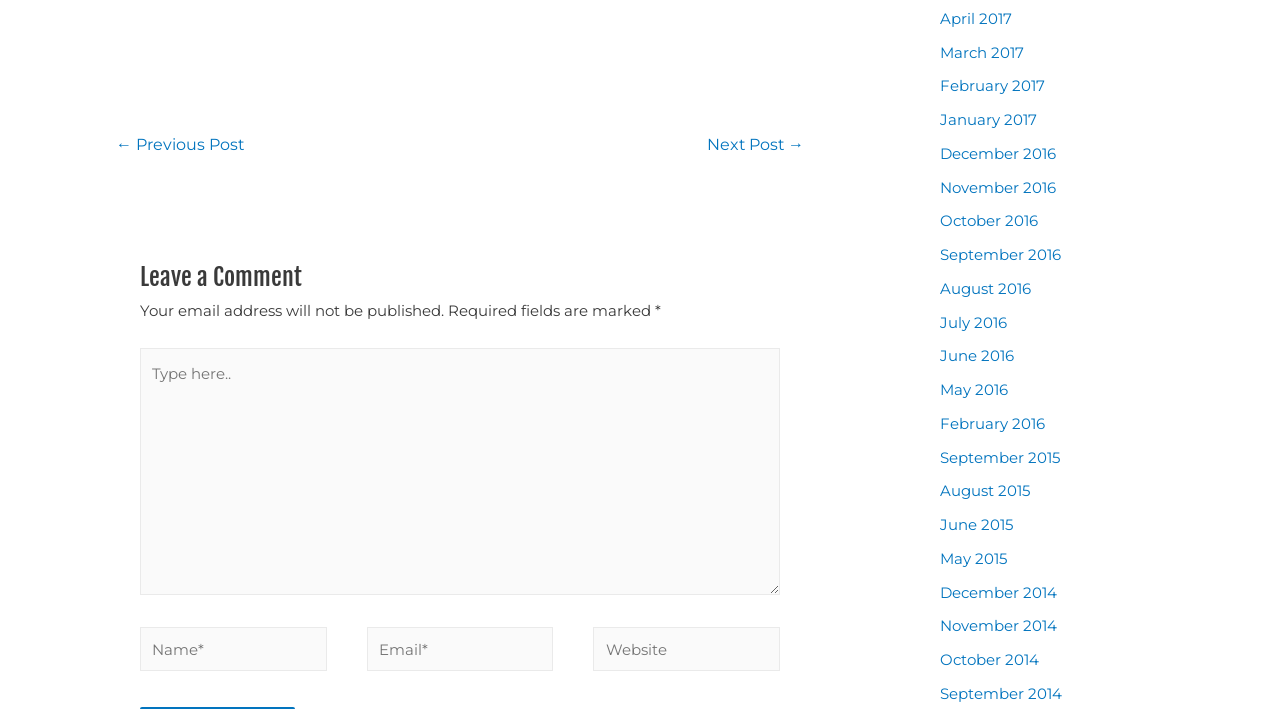Please identify the bounding box coordinates of the element I should click to complete this instruction: 'Click on the 'Hair Care' link'. The coordinates should be given as four float numbers between 0 and 1, like this: [left, top, right, bottom].

None